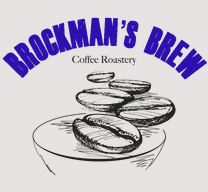Please reply to the following question using a single word or phrase: 
What is the phrase written below 'BROCKMAN'S BREW'?

Coffee Roastery